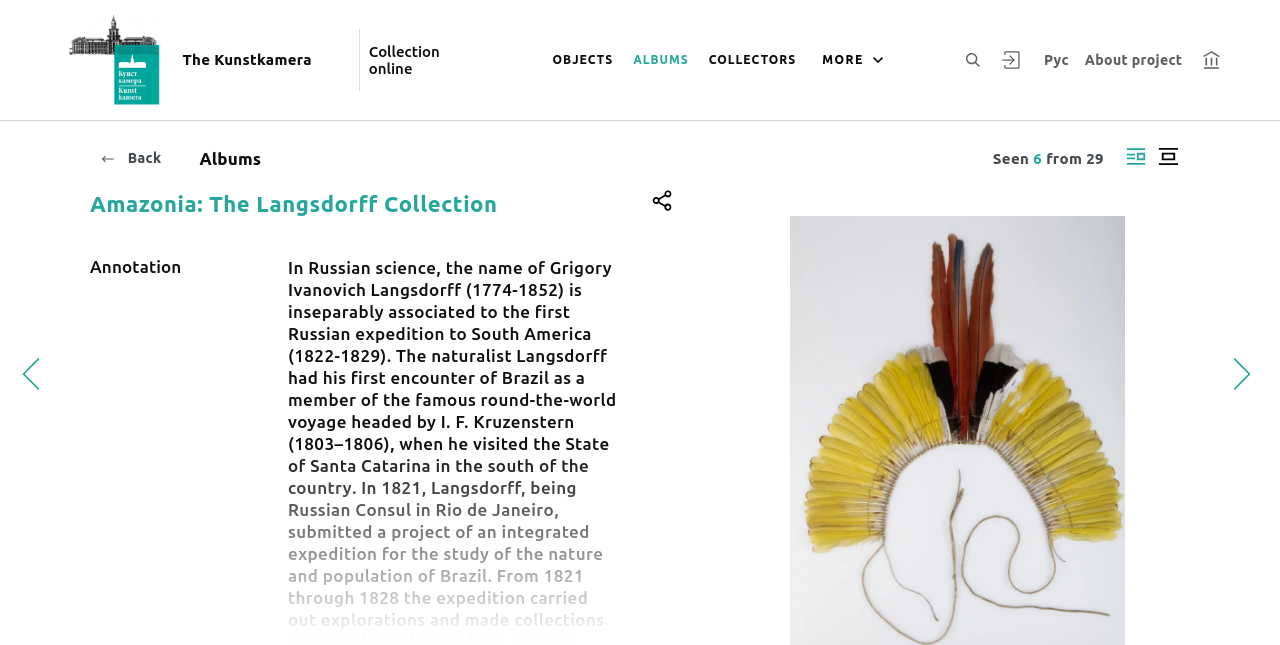What is the language switch option?
Based on the screenshot, give a detailed explanation to answer the question.

The language switch option can be found in the link 'To switch the language' at the top of the webpage, which contains the text 'Рус' indicating the Russian language option.